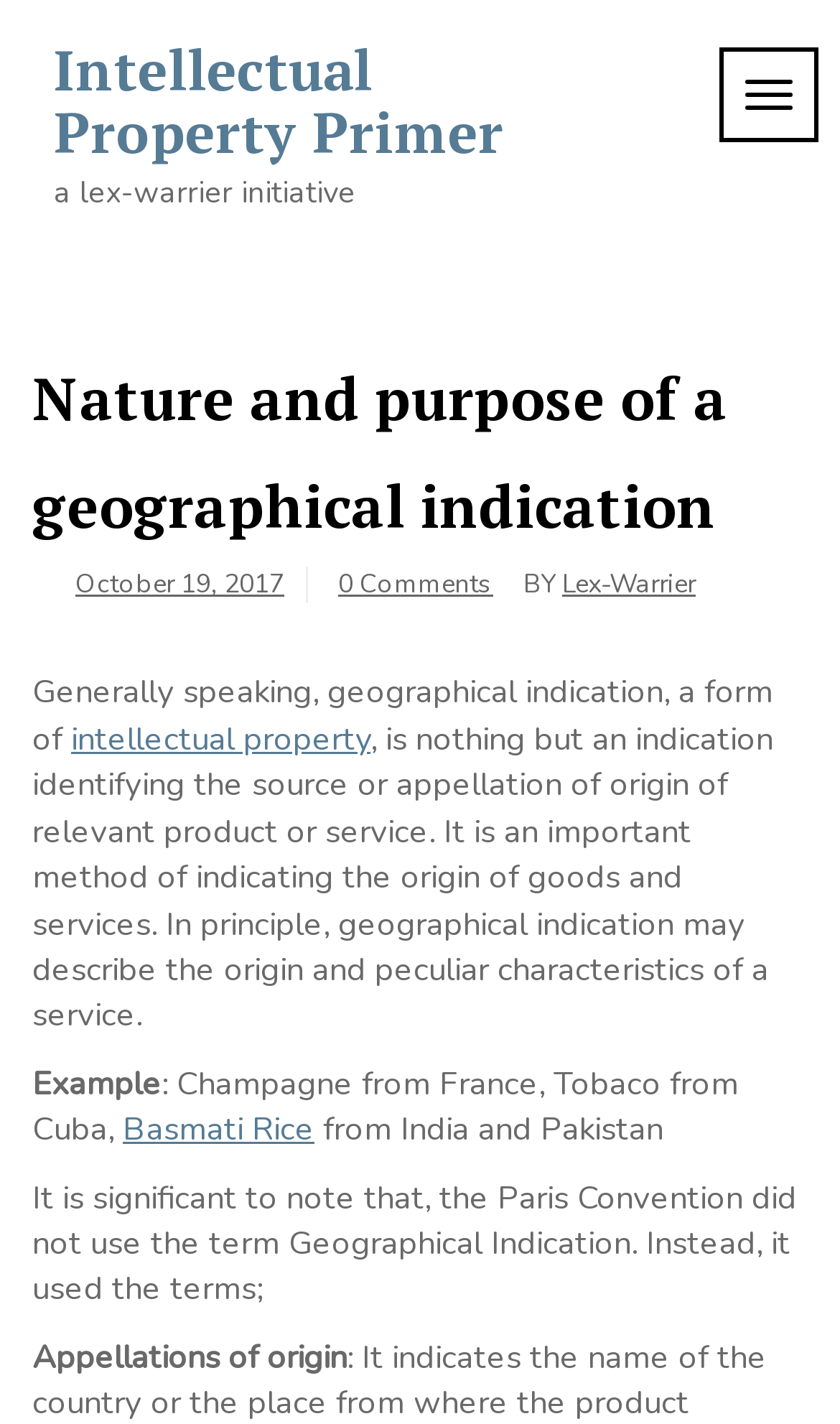Locate the bounding box for the described UI element: "Toggle navigation". Ensure the coordinates are four float numbers between 0 and 1, formatted as [left, top, right, bottom].

[0.856, 0.033, 0.974, 0.1]